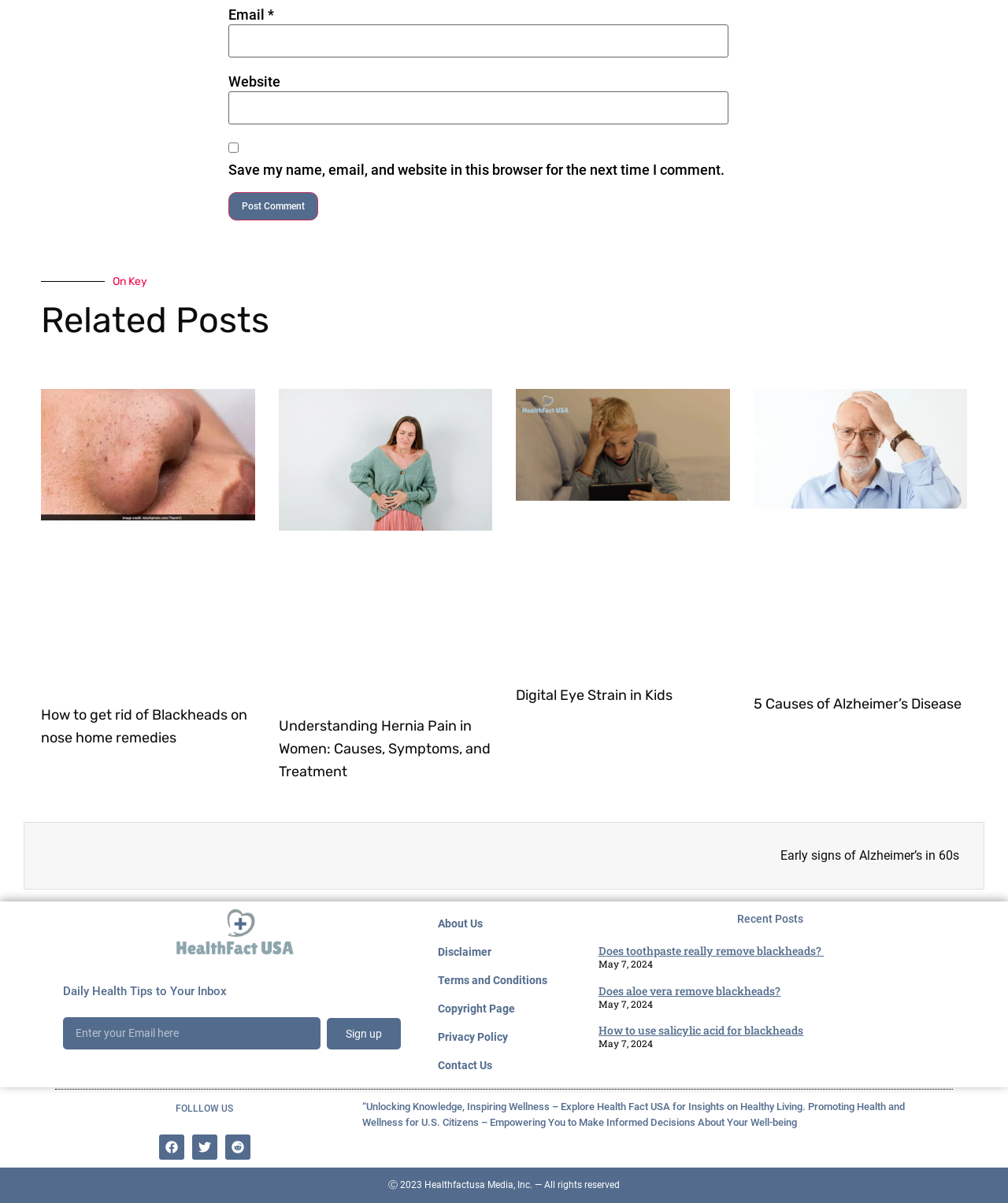Locate the bounding box of the user interface element based on this description: "alt="Health Fact USA Logo"".

[0.174, 0.756, 0.291, 0.796]